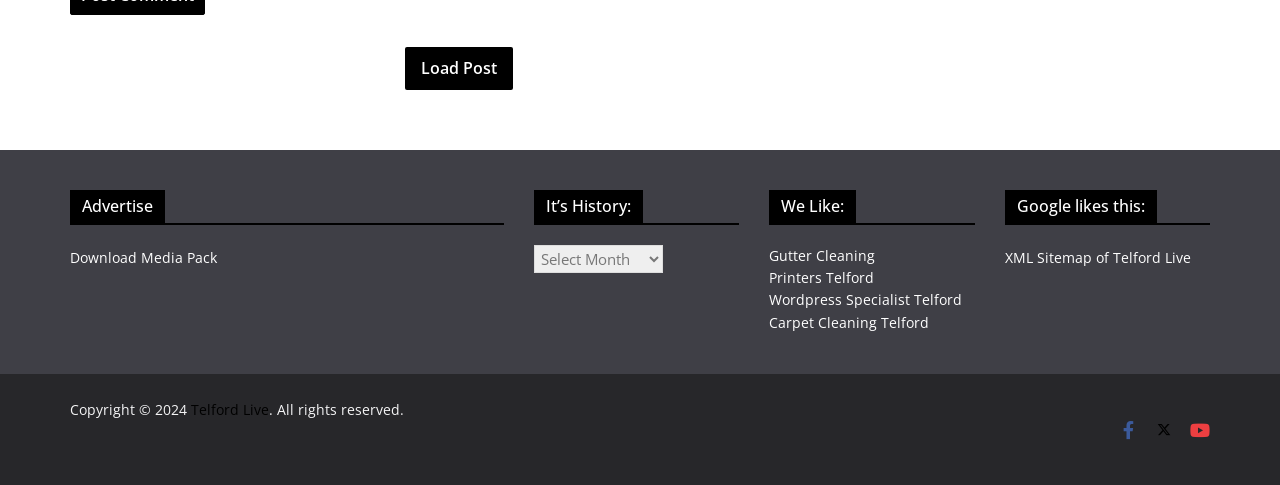Pinpoint the bounding box coordinates of the element to be clicked to execute the instruction: "Click on Load Post".

[0.329, 0.116, 0.388, 0.161]